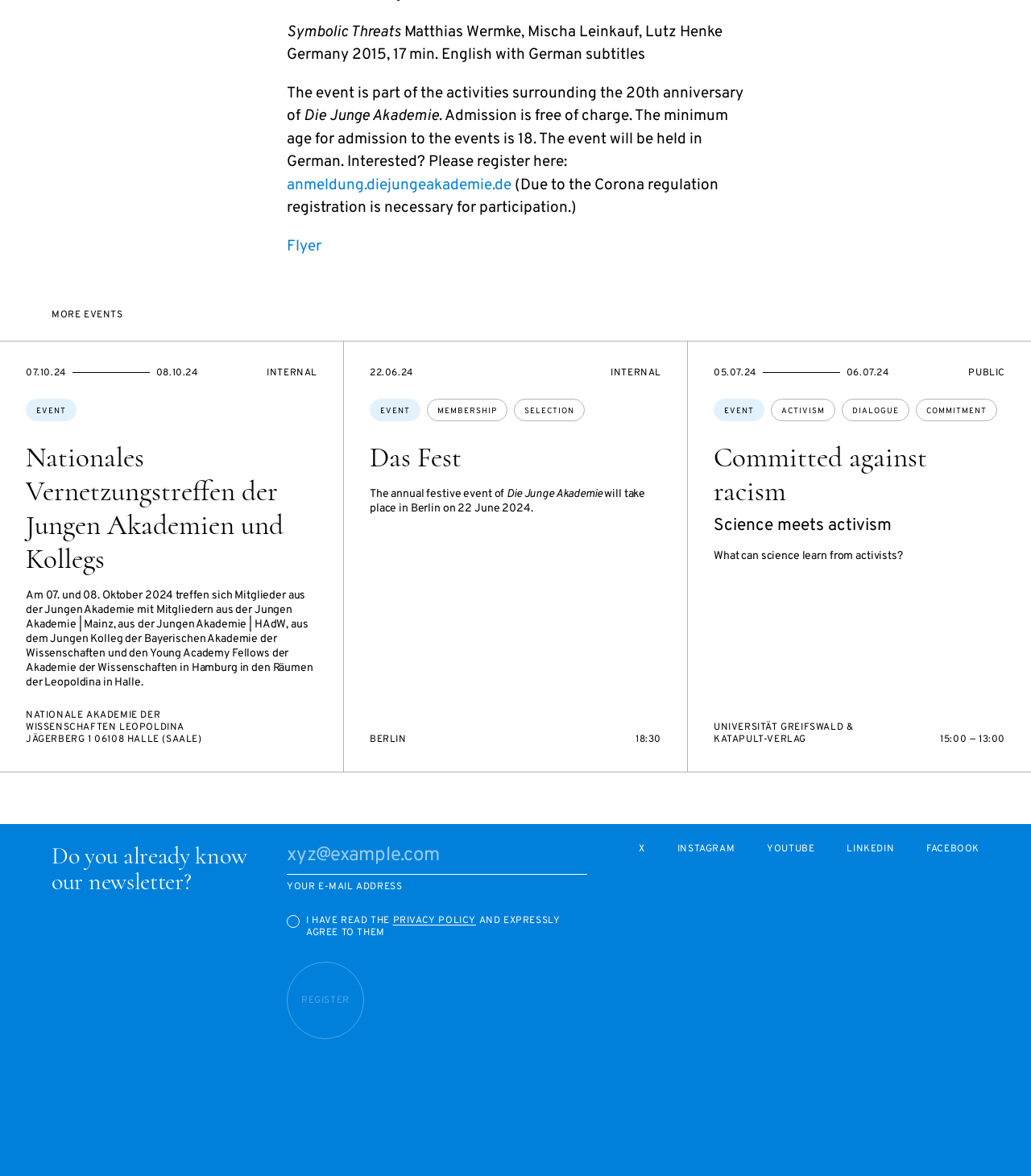Respond with a single word or phrase to the following question:
What is the minimum age for admission to the events?

18